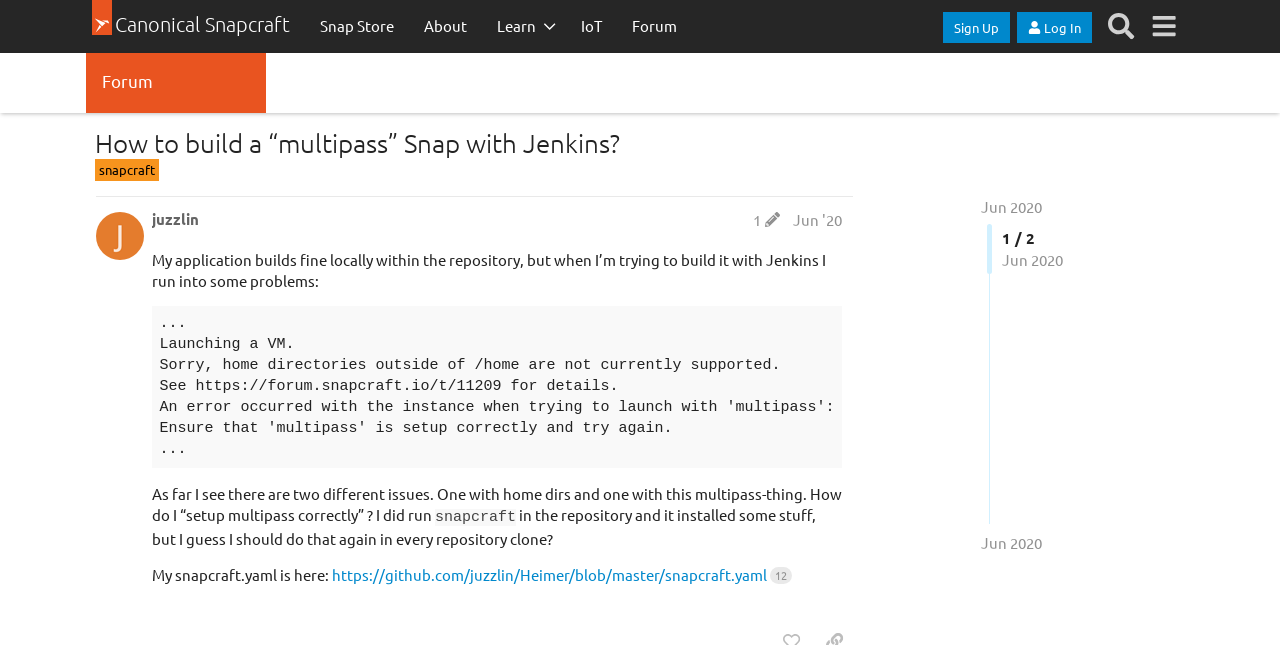Determine the bounding box coordinates for the region that must be clicked to execute the following instruction: "Click on the 'Sign Up' button".

[0.737, 0.018, 0.789, 0.066]